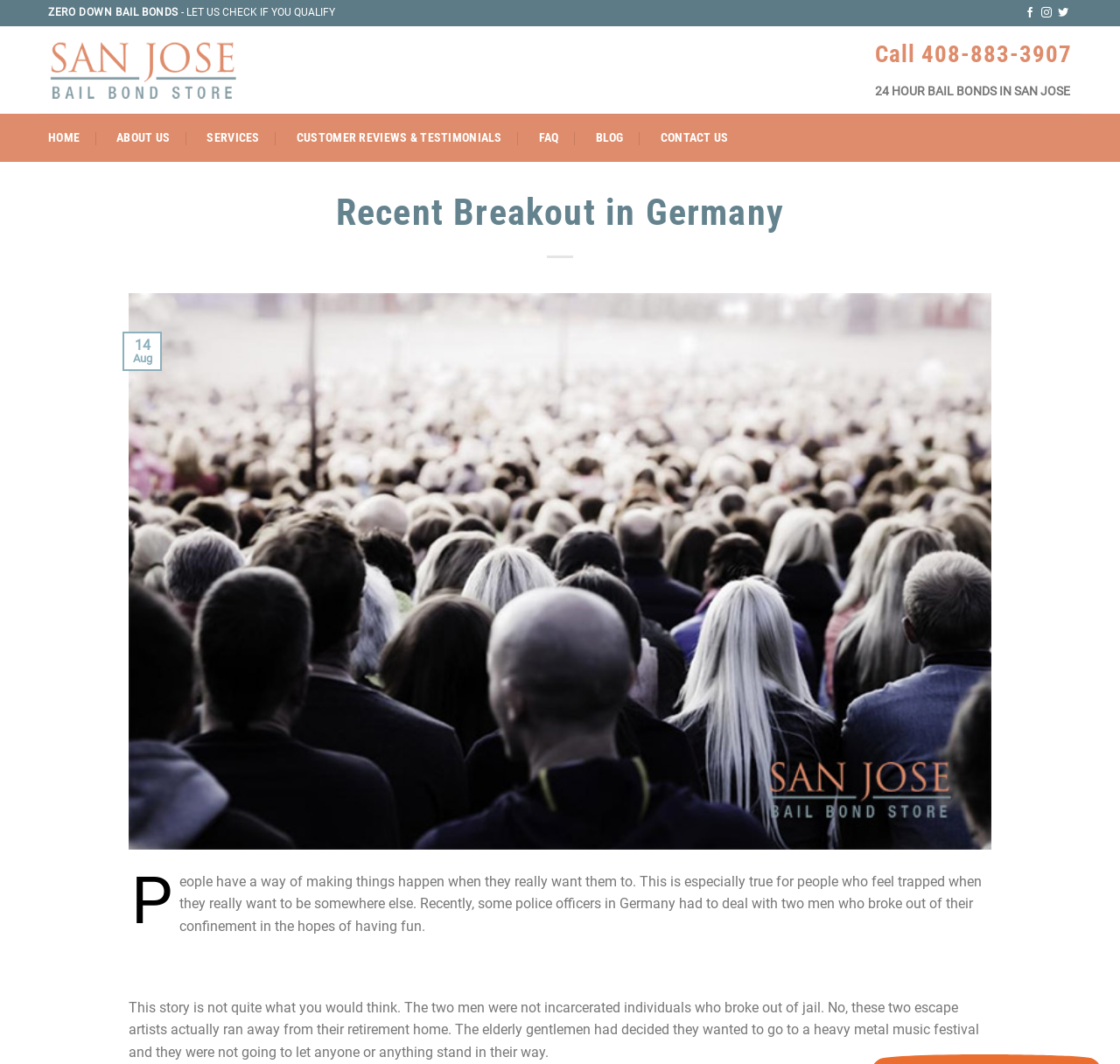Describe every aspect of the webpage comprehensively.

The webpage is about a bail bond store in San Jose, with a focus on a recent news story about two men who broke out of their retirement home in Germany to attend a heavy metal music festival. 

At the top of the page, there is a header section with the store's name, "San Jose Bail Bond Store", accompanied by an image of the store's logo. Below this, there are several links to different sections of the website, including "HOME", "ABOUT US", "SERVICES", and more. 

To the right of the header section, there is a call-to-action section with a phone number, "408-883-3907", and a heading that reads "24 HOUR BAIL BONDS IN SAN JOSE". 

The main content of the page is a news article about the two men who broke out of their retirement home. The article is divided into several paragraphs, with a heading that reads "Recent Breakout in Germany". The article describes how the two men wanted to attend a heavy metal music festival and decided to escape from their retirement home to do so. 

Above the article, there is an image related to the story, and to the left of the article, there is a section with the date "14 Aug" and a table with some information. 

At the bottom of the page, there is a section with a single letter "P" and some more text that continues the story of the two men.